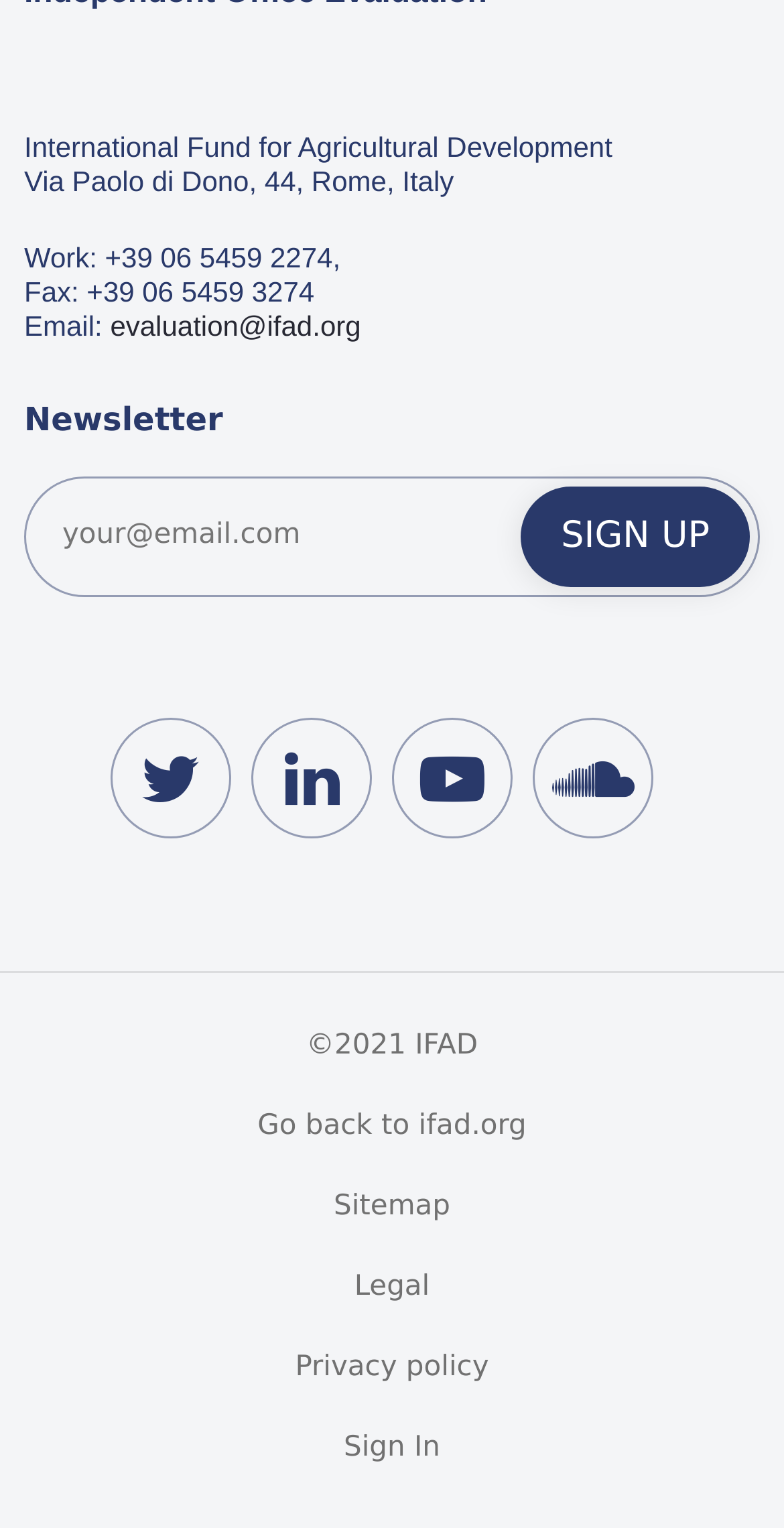Please locate the bounding box coordinates of the element that should be clicked to complete the given instruction: "Enter email address".

[0.059, 0.331, 0.685, 0.37]